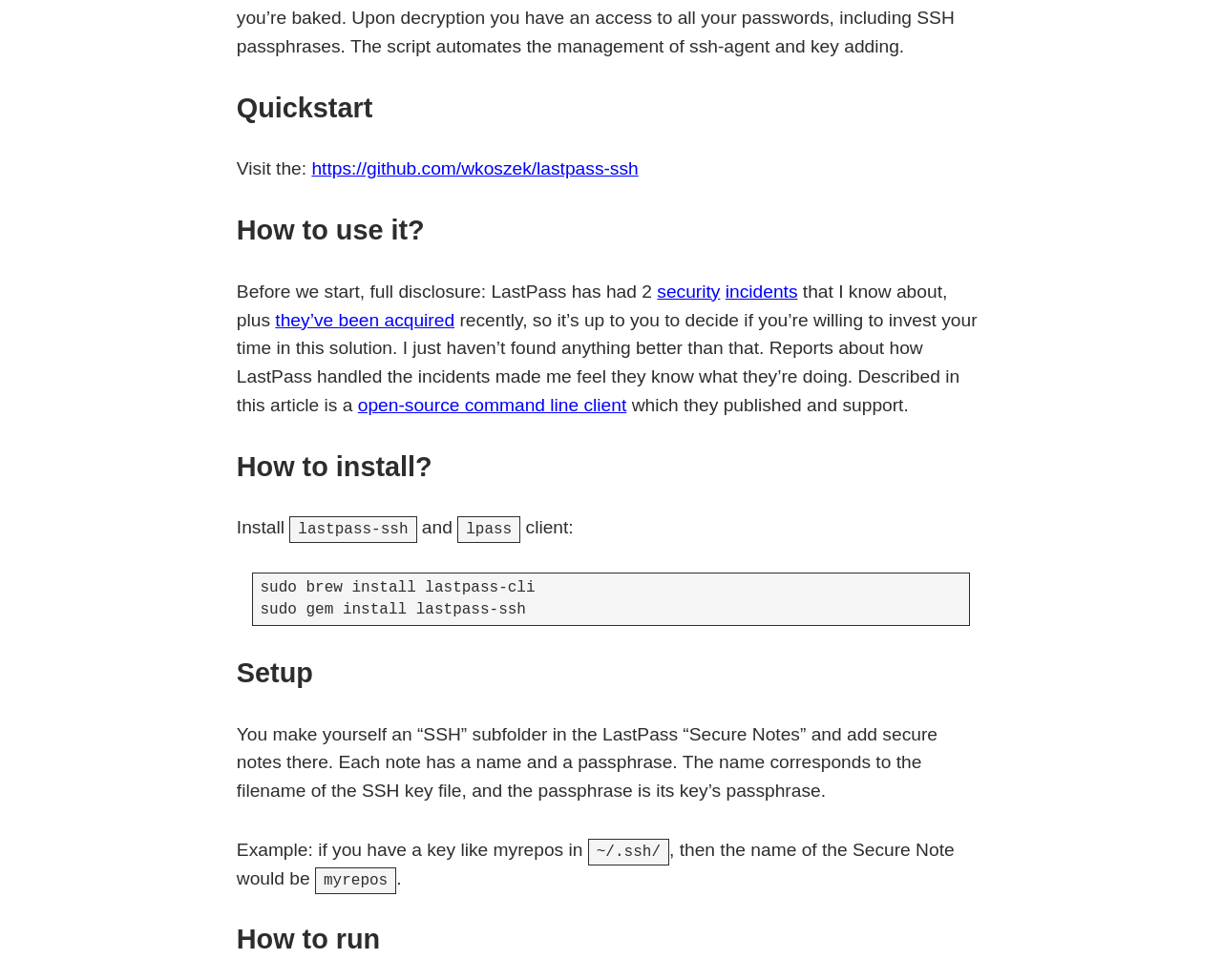Please determine the bounding box of the UI element that matches this description: glass machine. The coordinates should be given as (top-left x, top-left y, bottom-right x, bottom-right y), with all values between 0 and 1.

None